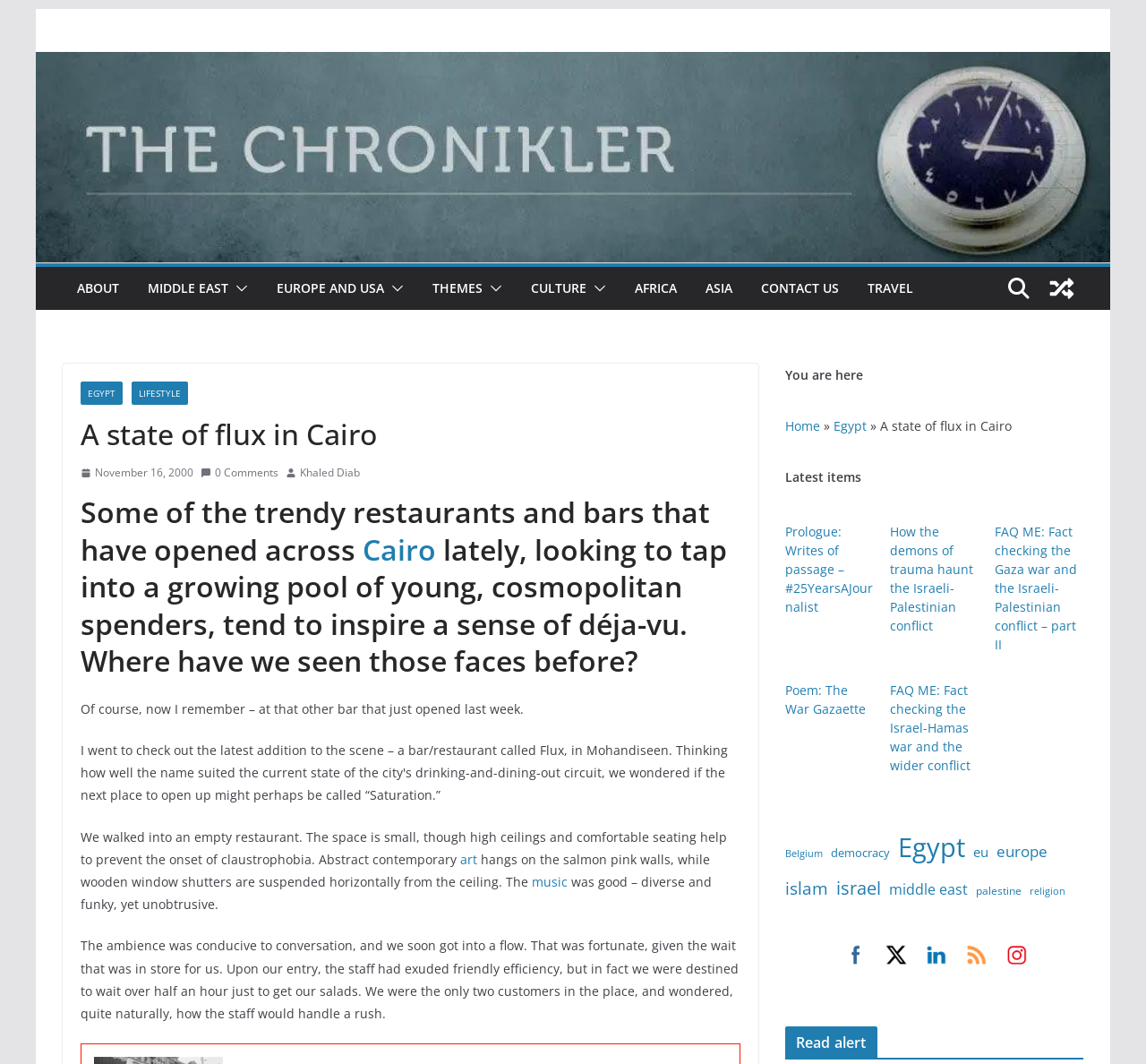What is the author of the article?
Based on the image, answer the question with as much detail as possible.

I determined the answer by looking at the link element with the text 'Khaled Diab', which is likely to be the author of the article.